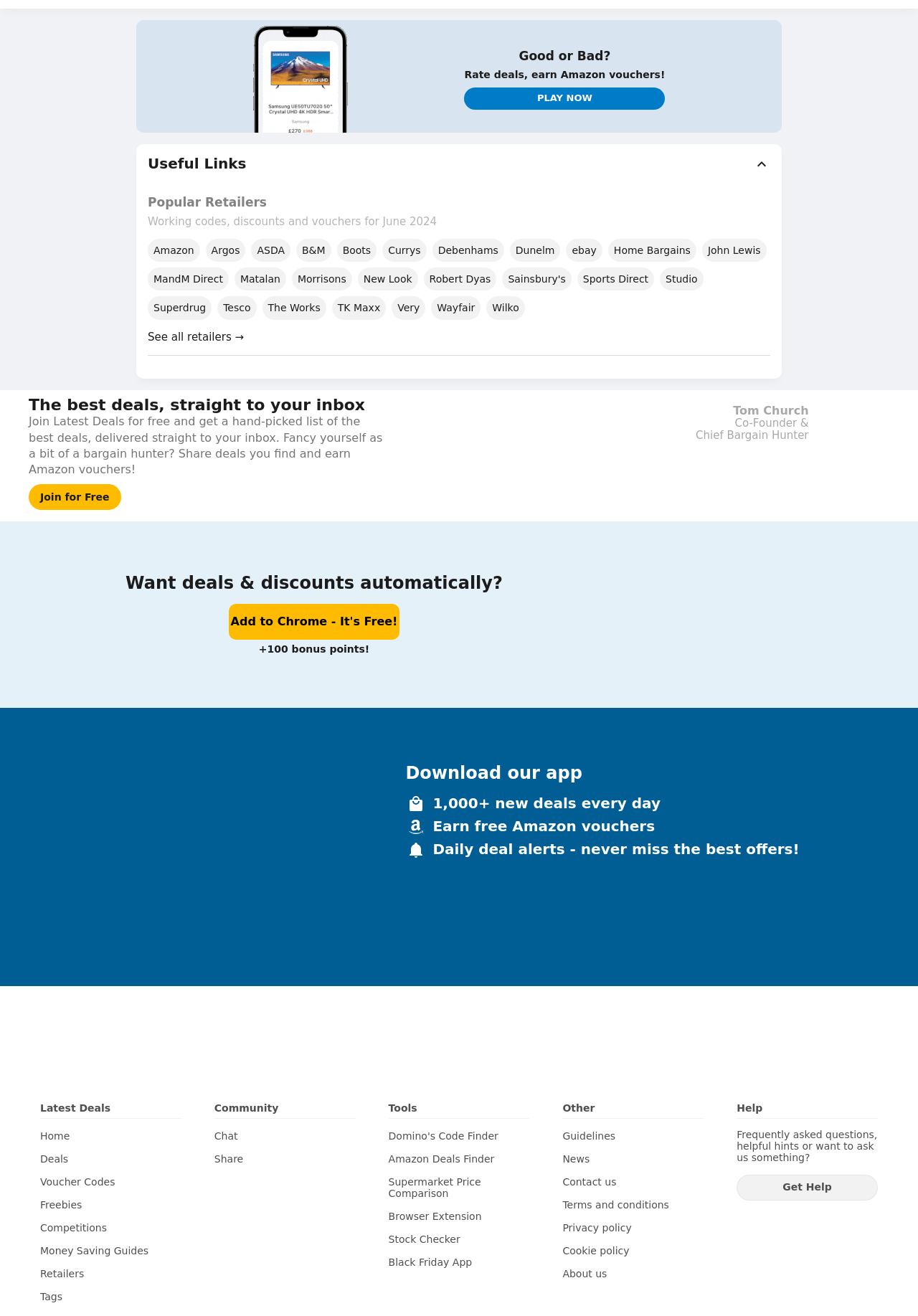How many new deals are added to the website every day?
Look at the screenshot and provide an in-depth answer.

The website mentions '1,000+ new deals every day' which suggests that the website adds over 1,000 new deals every day.